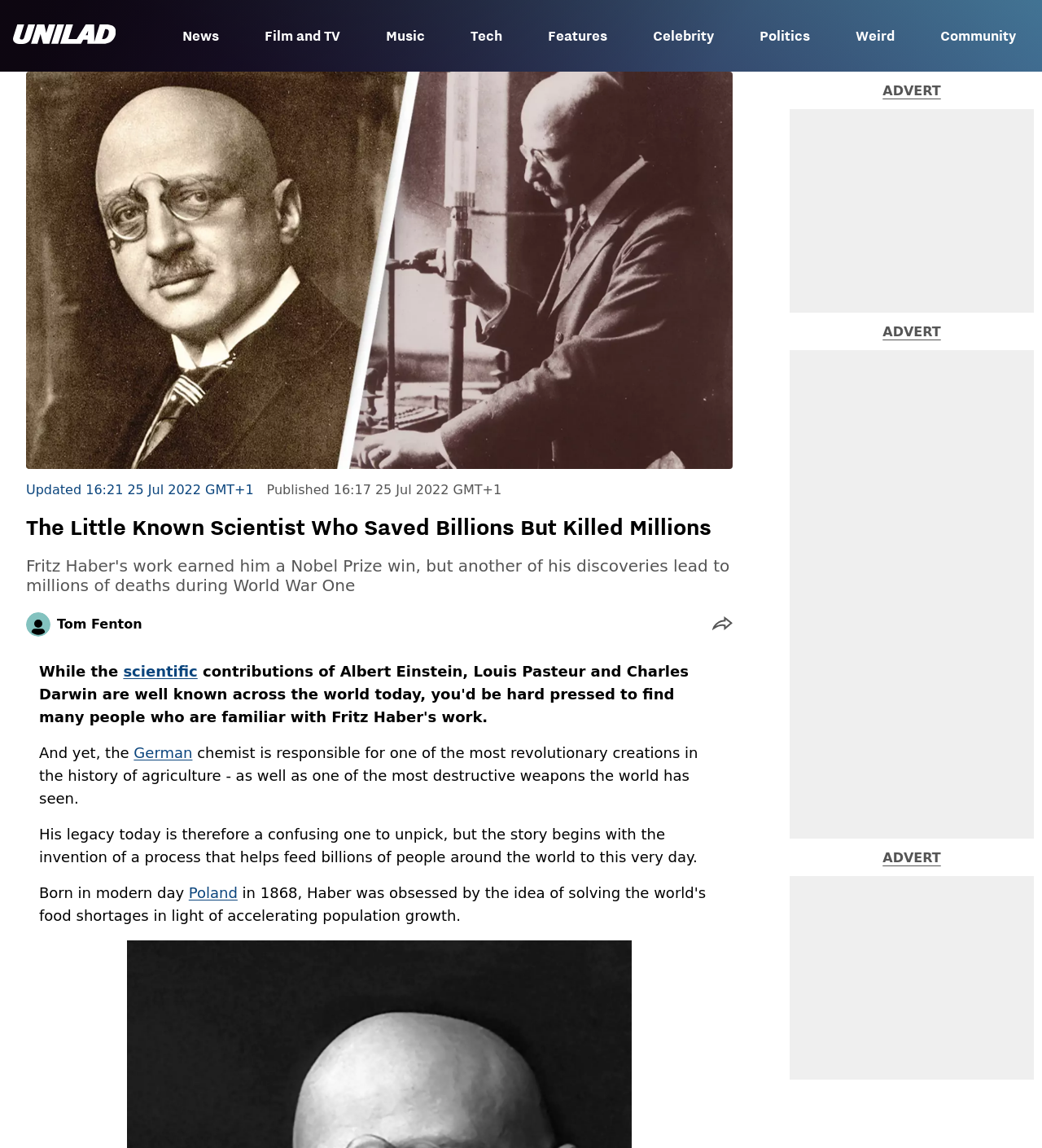Determine the bounding box coordinates of the region I should click to achieve the following instruction: "Share the live post". Ensure the bounding box coordinates are four float numbers between 0 and 1, i.e., [left, top, right, bottom].

[0.684, 0.537, 0.703, 0.552]